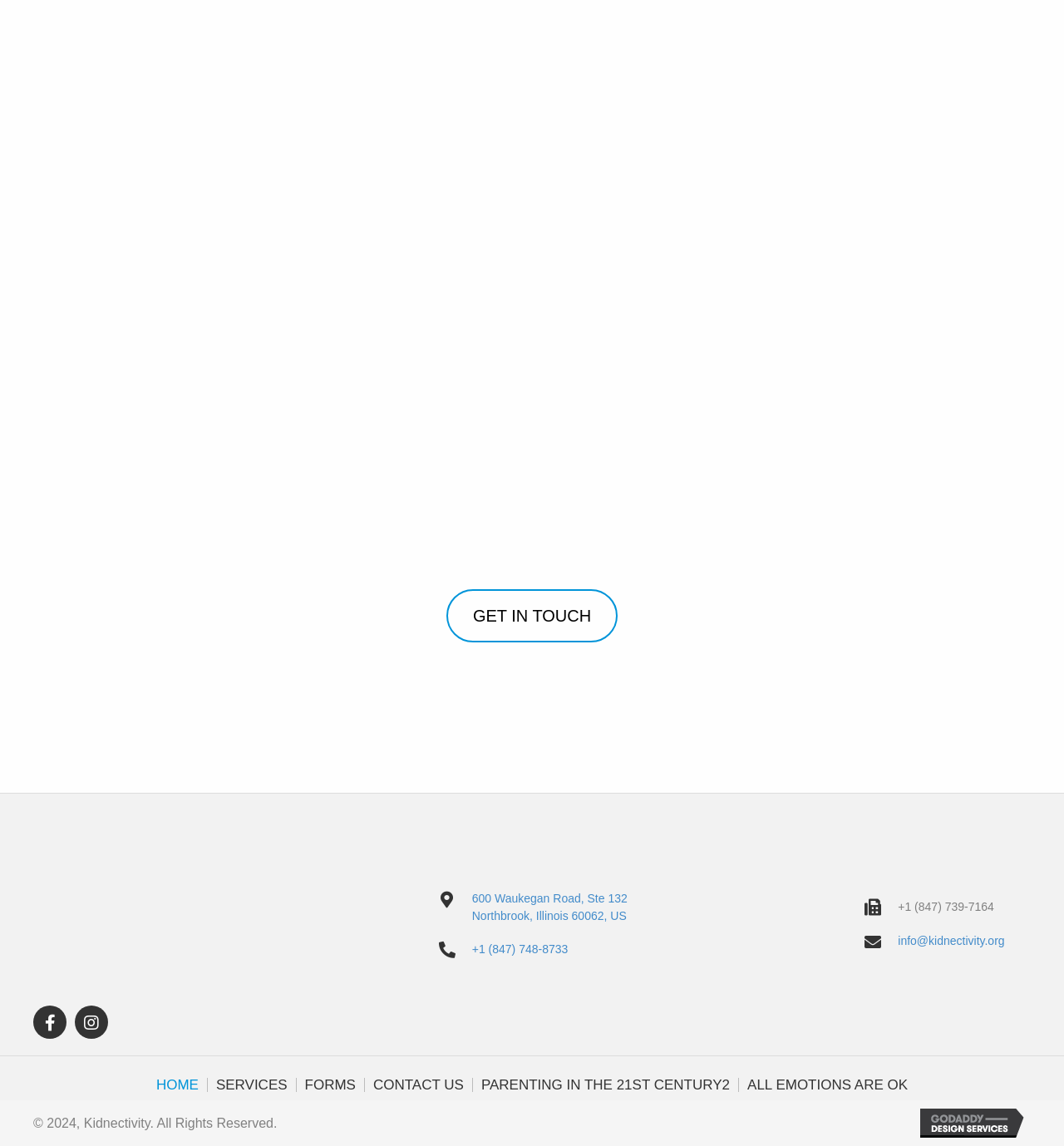Find and specify the bounding box coordinates that correspond to the clickable region for the instruction: "Contact Kidnectivity via phone".

[0.444, 0.822, 0.534, 0.834]